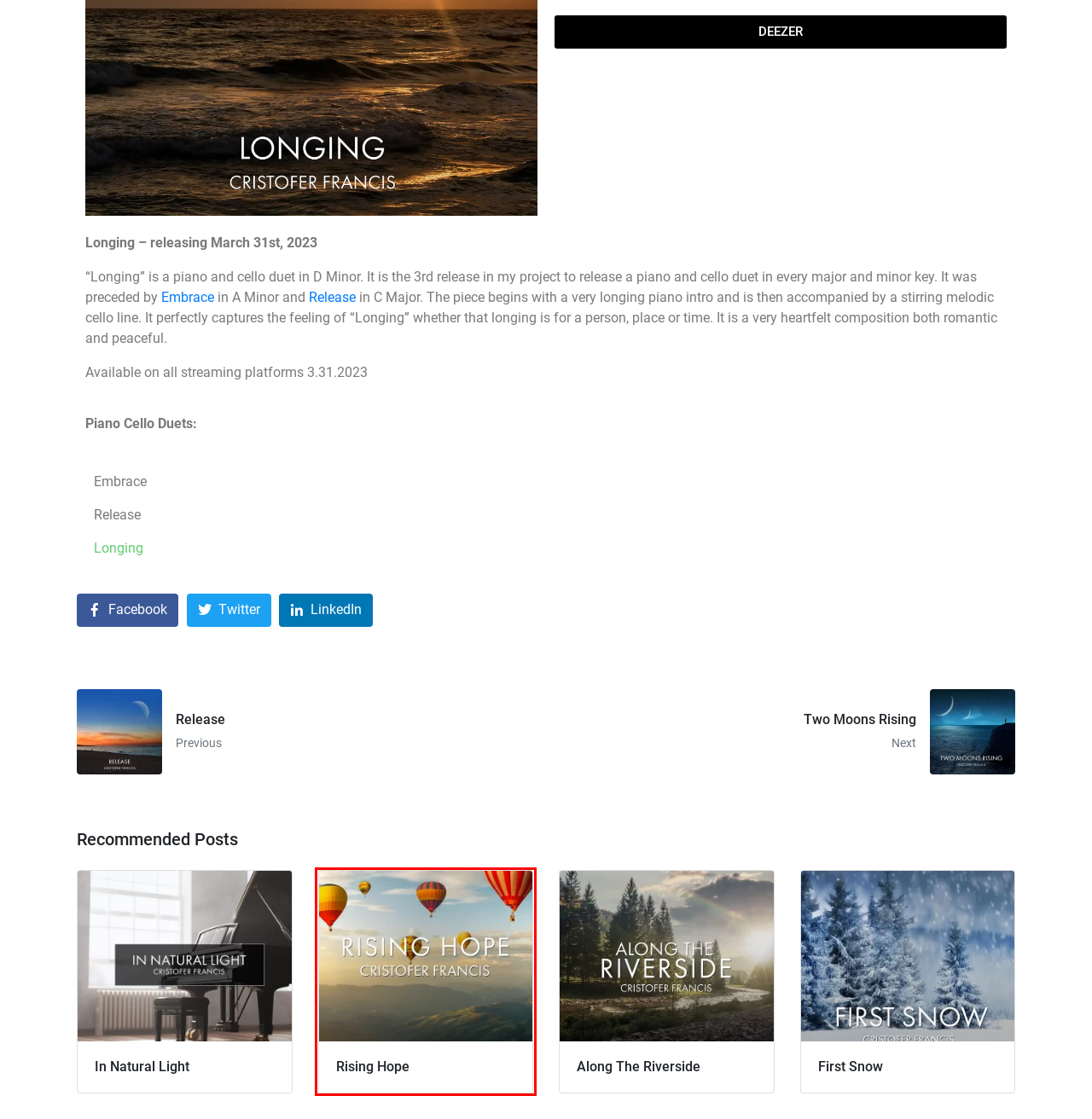Review the screenshot of a webpage that includes a red bounding box. Choose the most suitable webpage description that matches the new webpage after clicking the element within the red bounding box. Here are the candidates:
A. First Snow, Piano Instrumental by Cristofer Francis
B. Release | Piano and Cello | Neoclassical | Cristofer Francis
C. Embrace | Piano and Cello | Neoclassical | Cristofer Francis
D. ‎Apple Music - 网页播放器
E. Along The Riverside, Piano Instrumental by Cristofer Francis
F. In Natural Light, Piano Instrumental by Cristofer Francis
G. Rising Hope, Piano Instrumental by Cristofer Francis
H. Piano Archives - Cristofer Francis

G